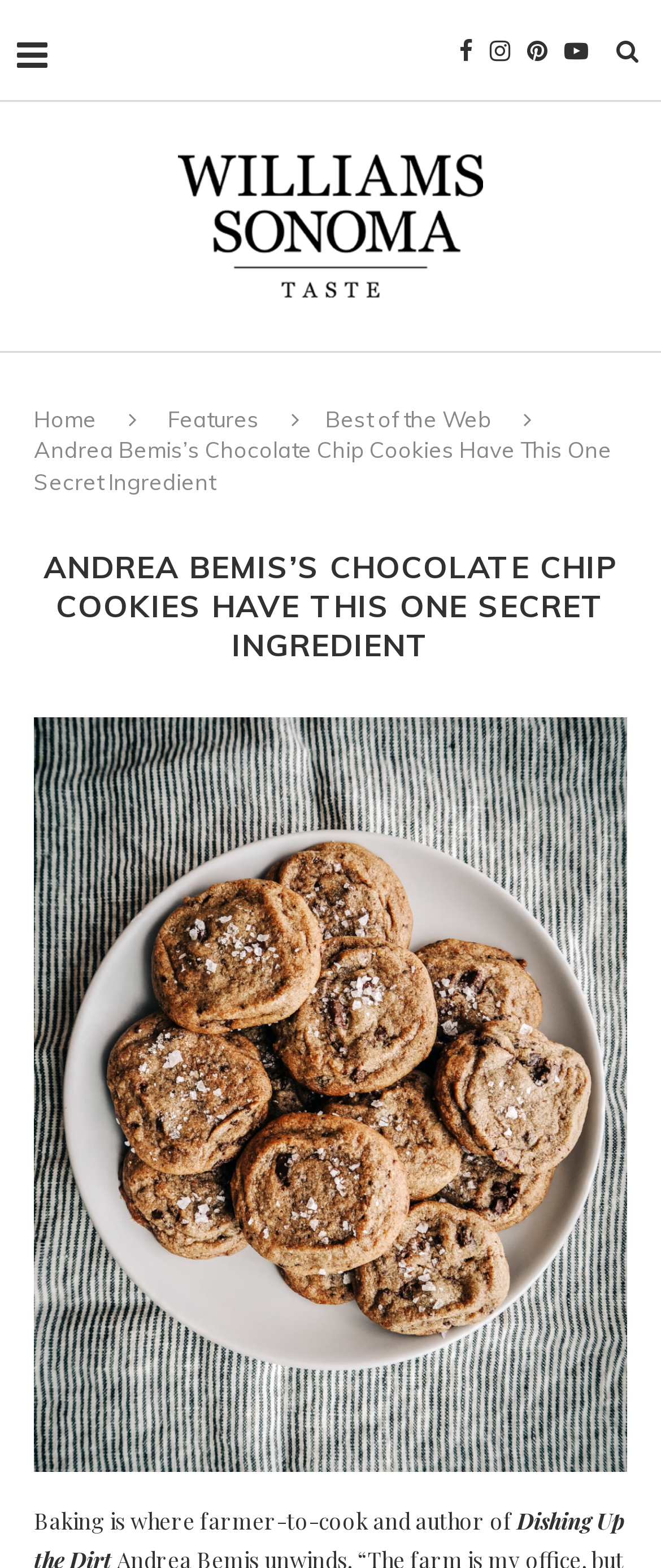Locate and extract the headline of this webpage.

ANDREA BEMIS’S CHOCOLATE CHIP COOKIES HAVE THIS ONE SECRET INGREDIENT